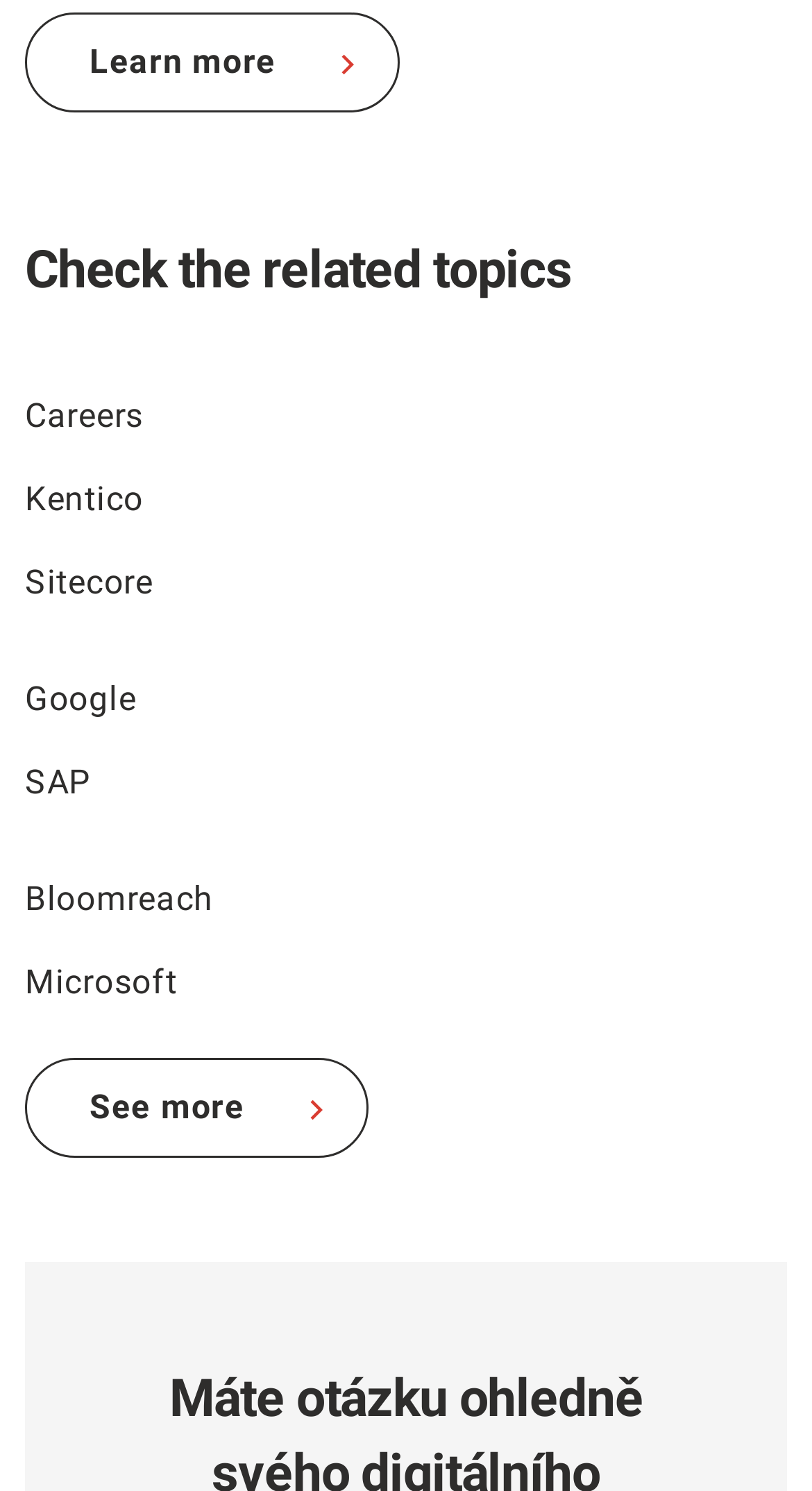Please identify the bounding box coordinates of the element that needs to be clicked to perform the following instruction: "Learn more about the topic".

[0.031, 0.009, 0.492, 0.076]